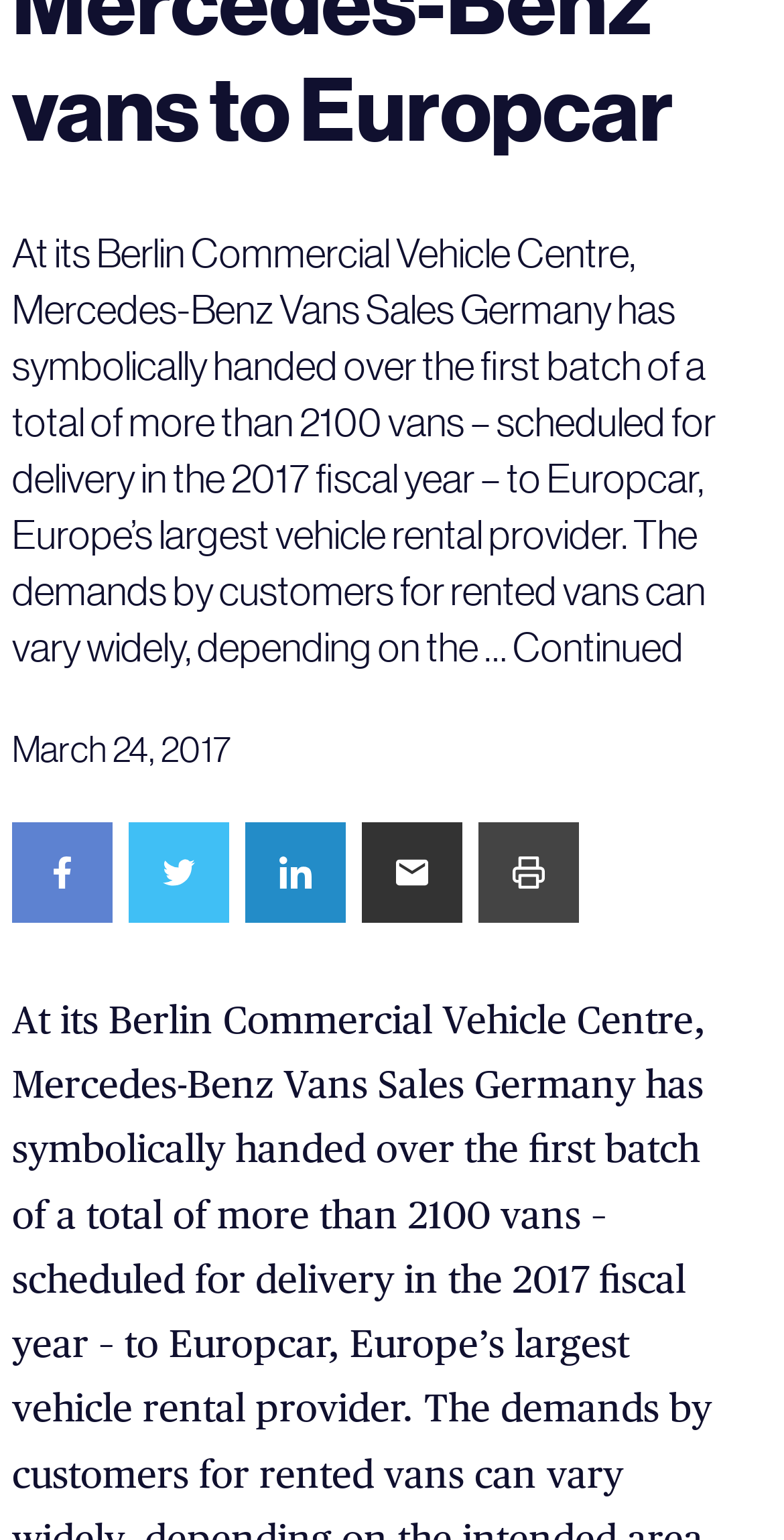Kindly respond to the following question with a single word or a brief phrase: 
How many vans are scheduled for delivery in 2017?

over 2100